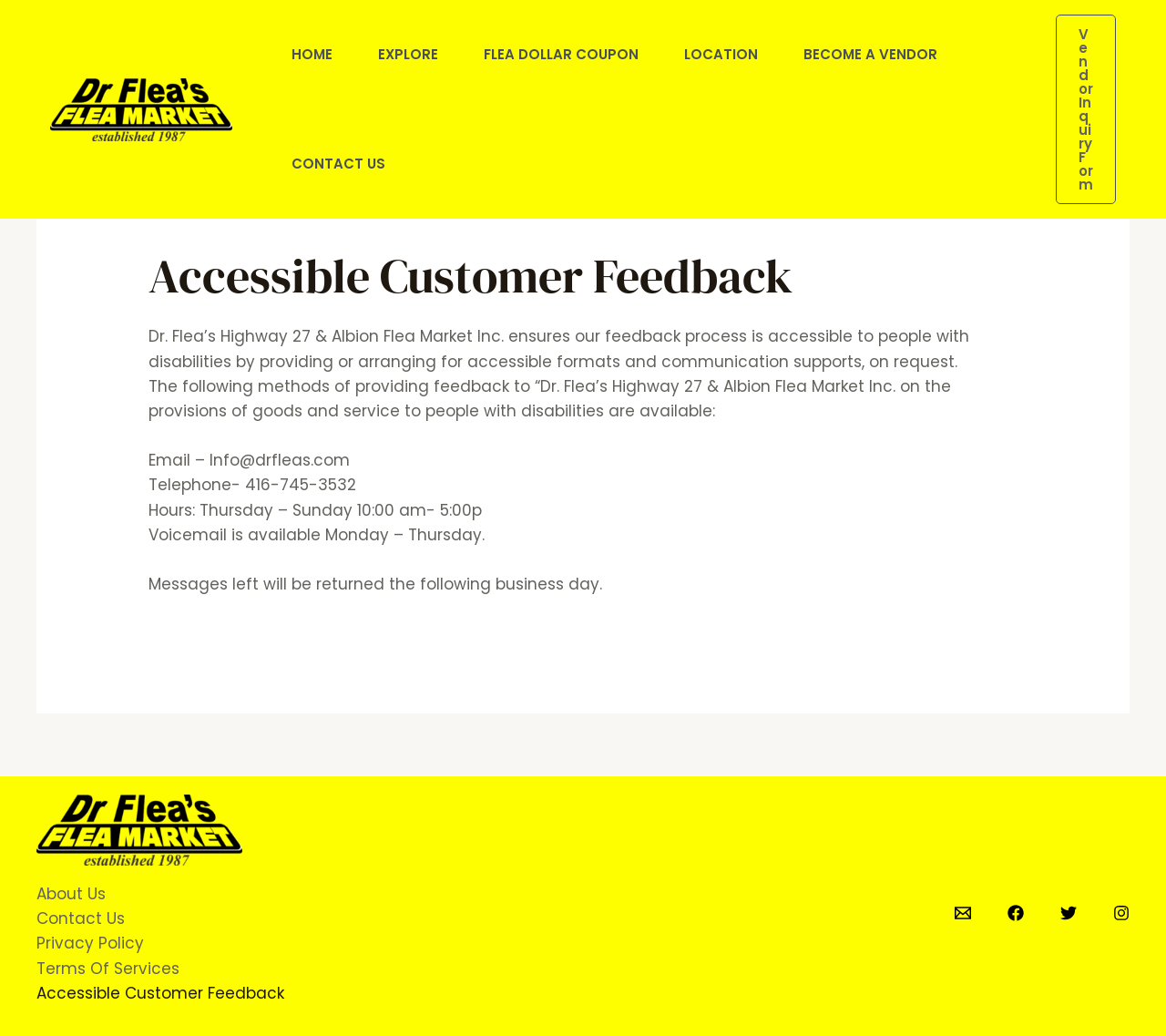Determine the bounding box coordinates for the clickable element to execute this instruction: "Contact us through Email". Provide the coordinates as four float numbers between 0 and 1, i.e., [left, top, right, bottom].

[0.819, 0.873, 0.833, 0.889]